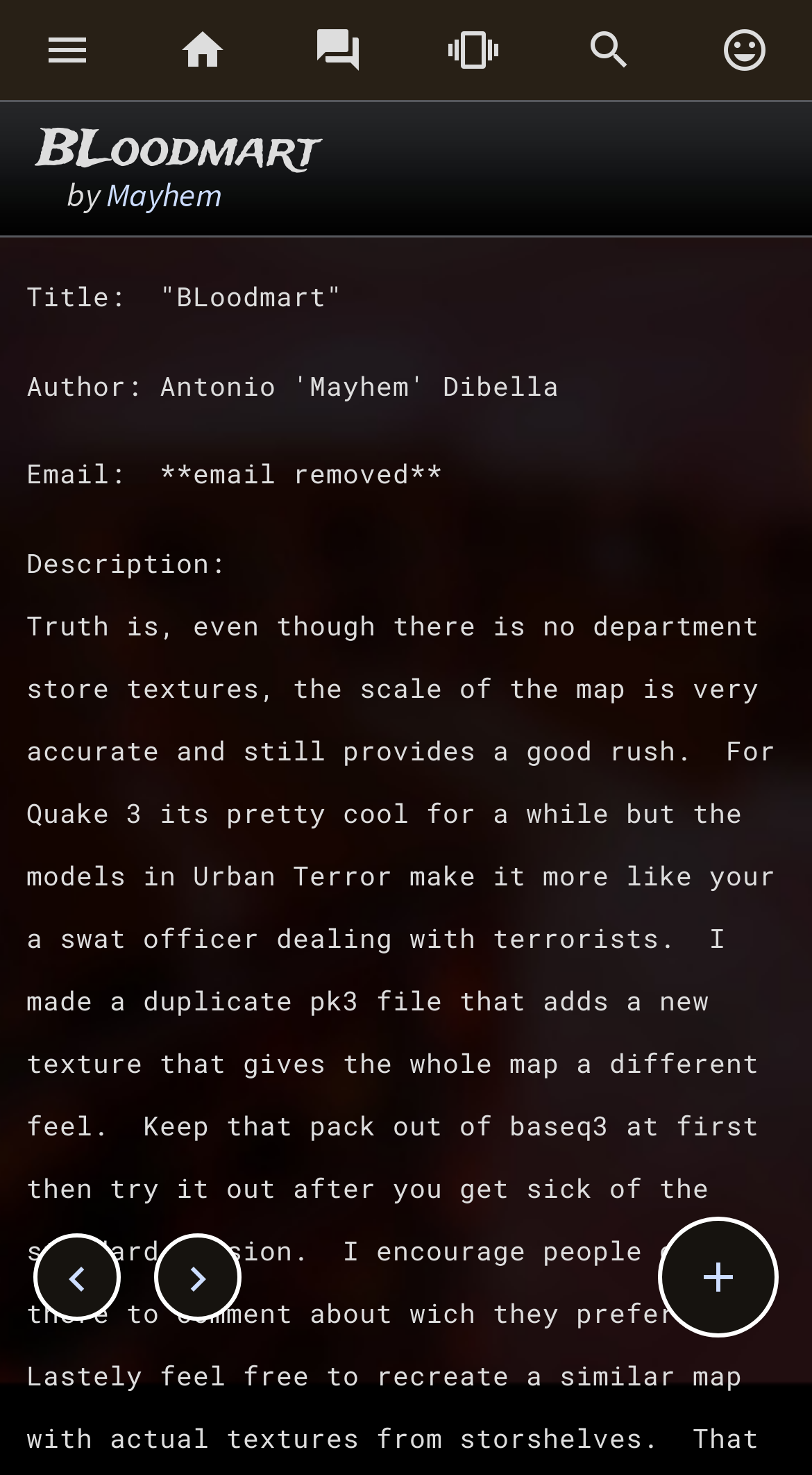Determine the bounding box coordinates for the area that needs to be clicked to fulfill this task: "Click the first social media link". The coordinates must be given as four float numbers between 0 and 1, i.e., [left, top, right, bottom].

[0.0, 0.0, 0.167, 0.068]